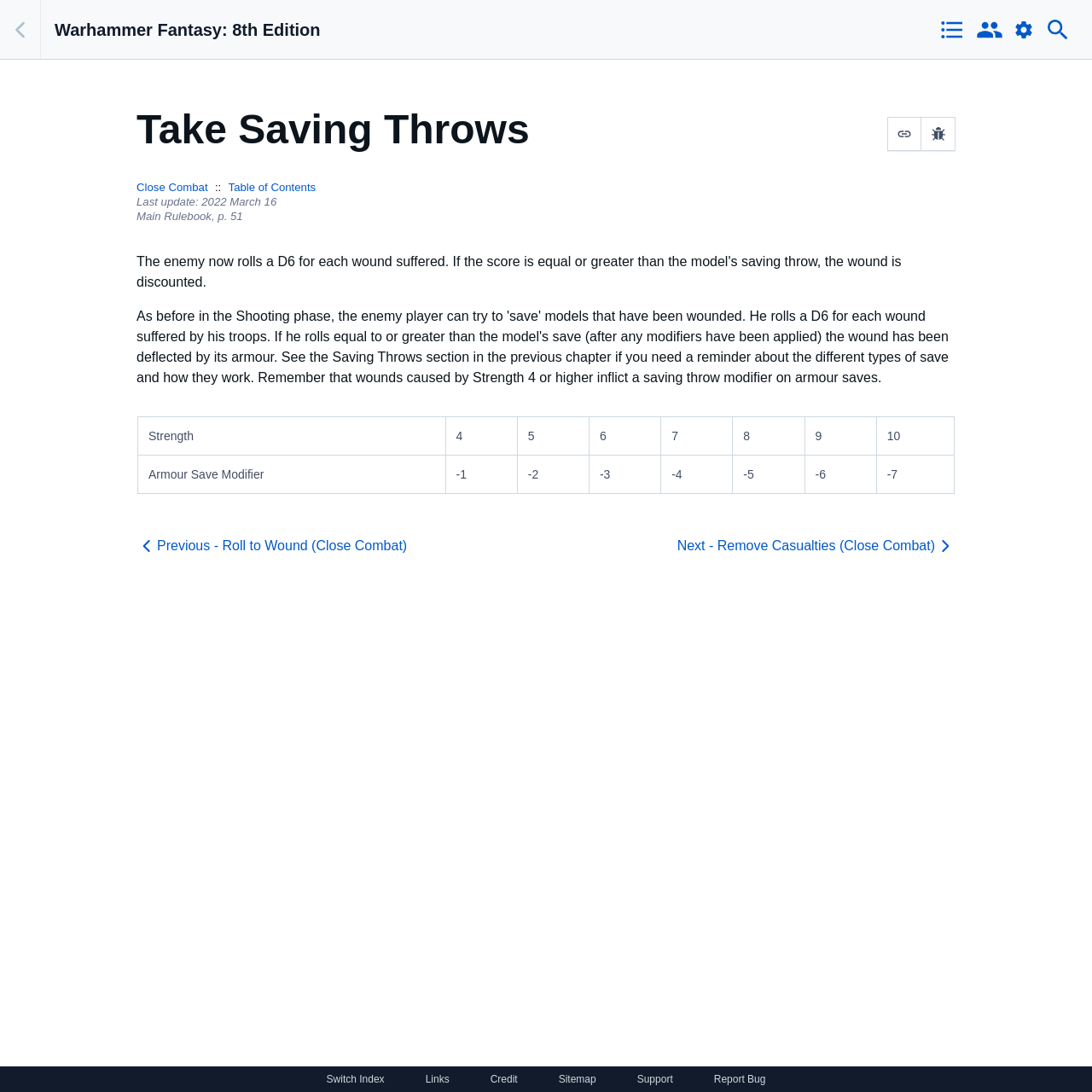What is the purpose of the table?
Refer to the image and provide a concise answer in one word or phrase.

To show saving throws